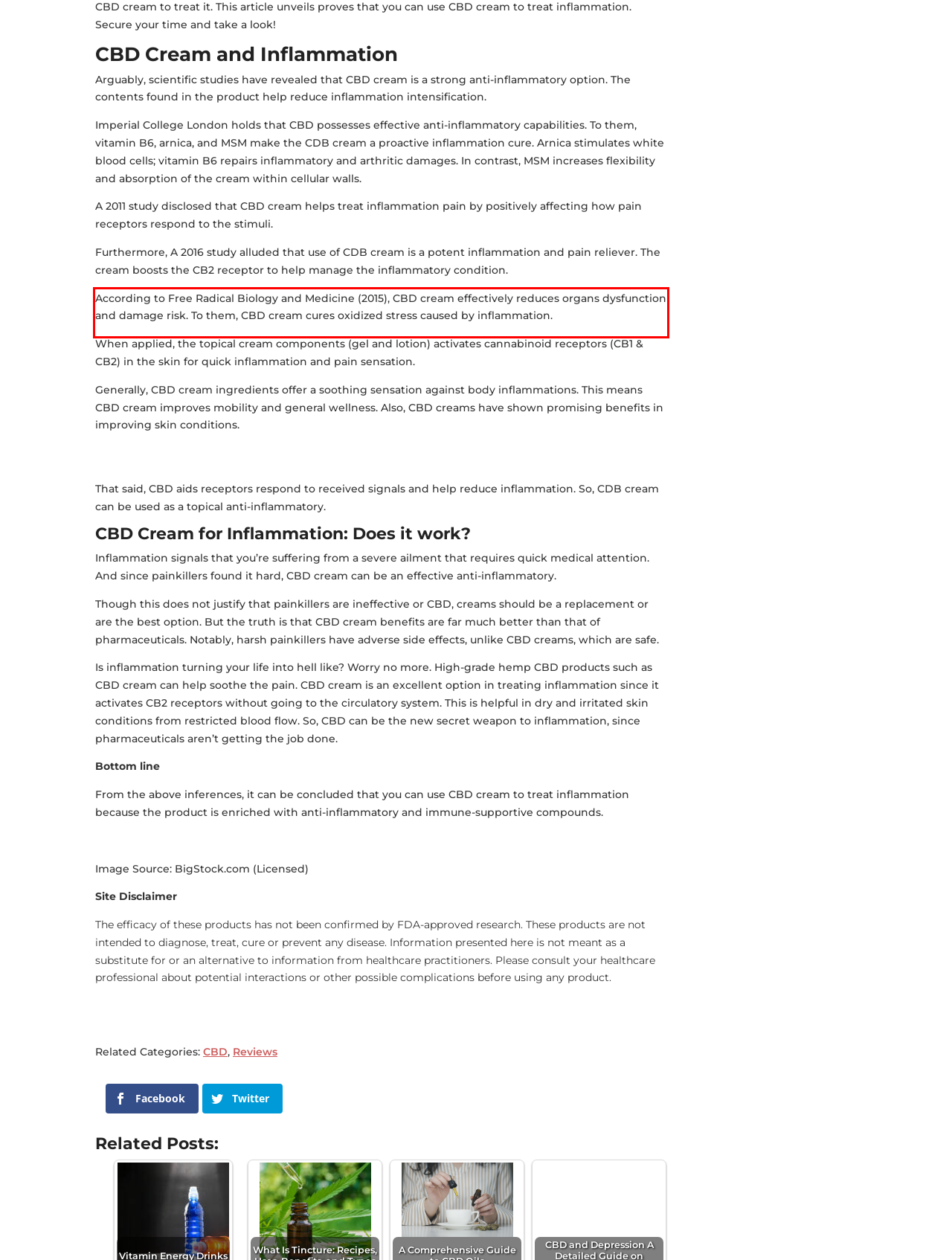Given a webpage screenshot, locate the red bounding box and extract the text content found inside it.

According to Free Radical Biology and Medicine (2015), CBD cream effectively reduces organs dysfunction and damage risk. To them, CBD cream cures oxidized stress caused by inflammation.